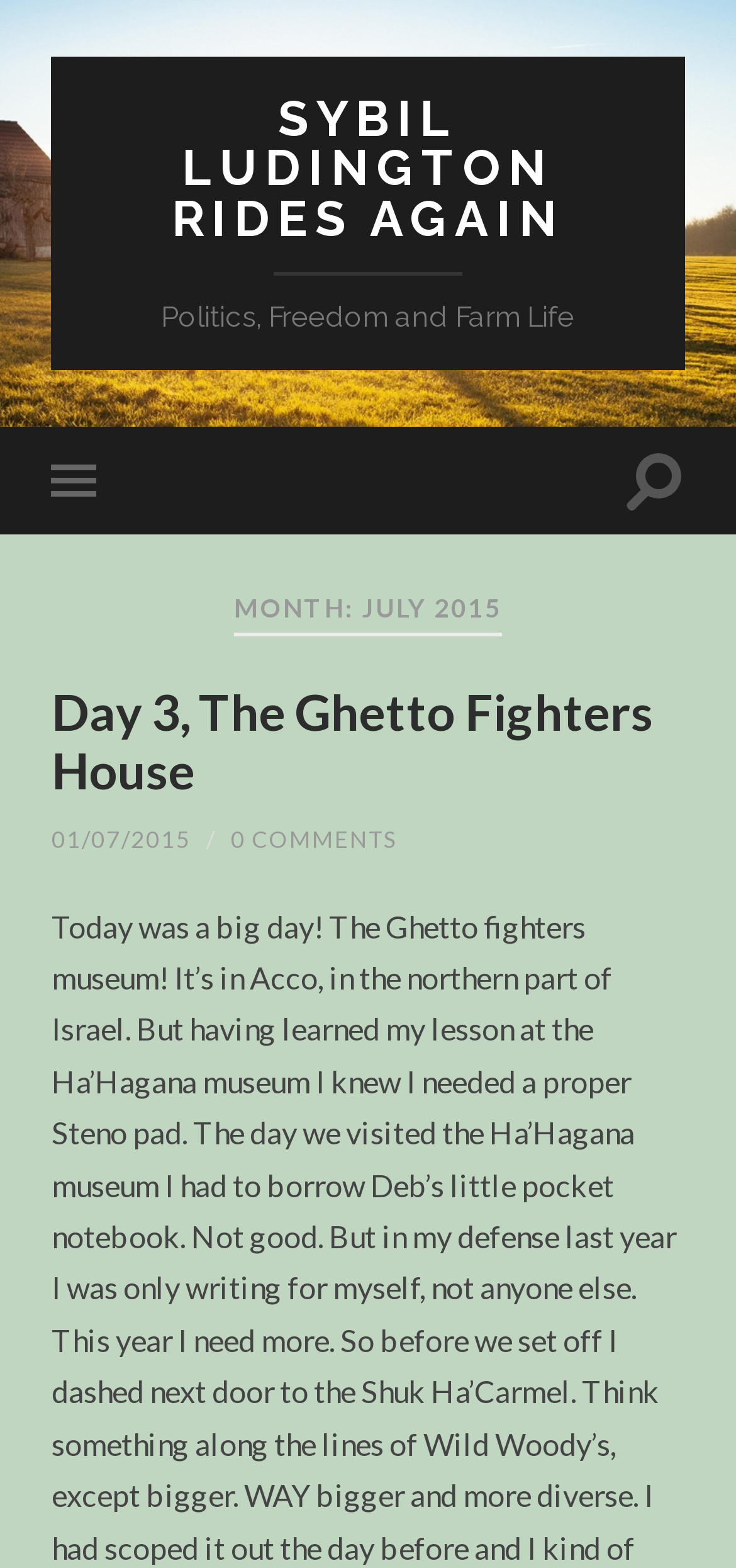Using the element description: "0 Comments", determine the bounding box coordinates for the specified UI element. The coordinates should be four float numbers between 0 and 1, [left, top, right, bottom].

[0.314, 0.526, 0.539, 0.544]